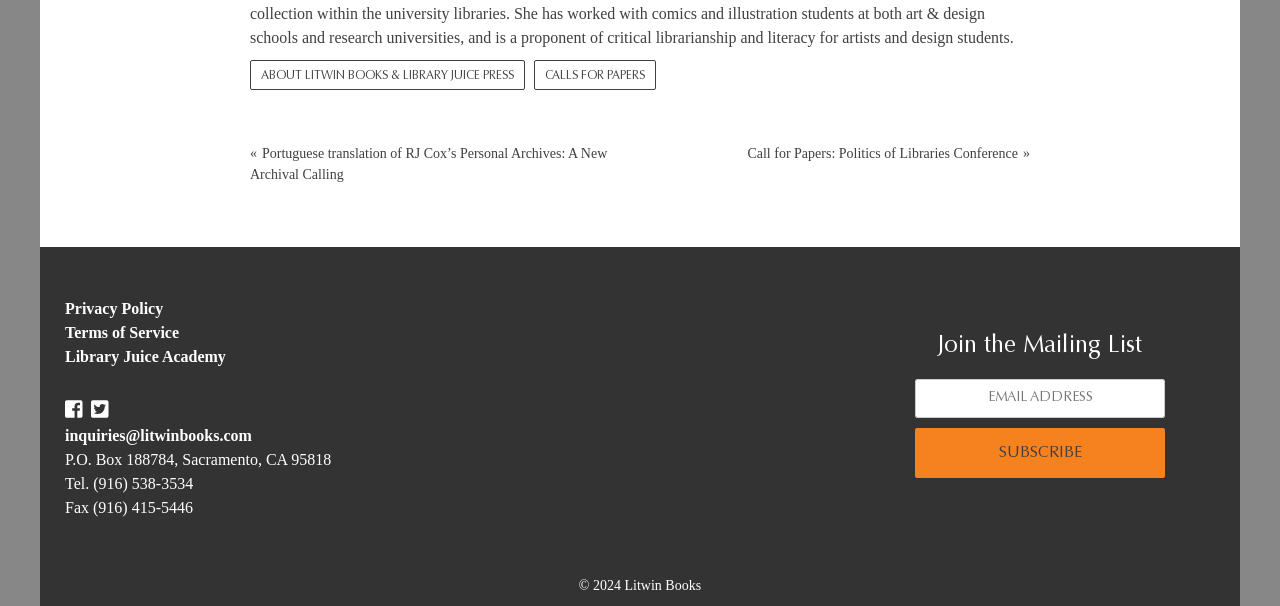Can you find the bounding box coordinates of the area I should click to execute the following instruction: "View CALLS FOR PAPERS"?

[0.417, 0.099, 0.512, 0.149]